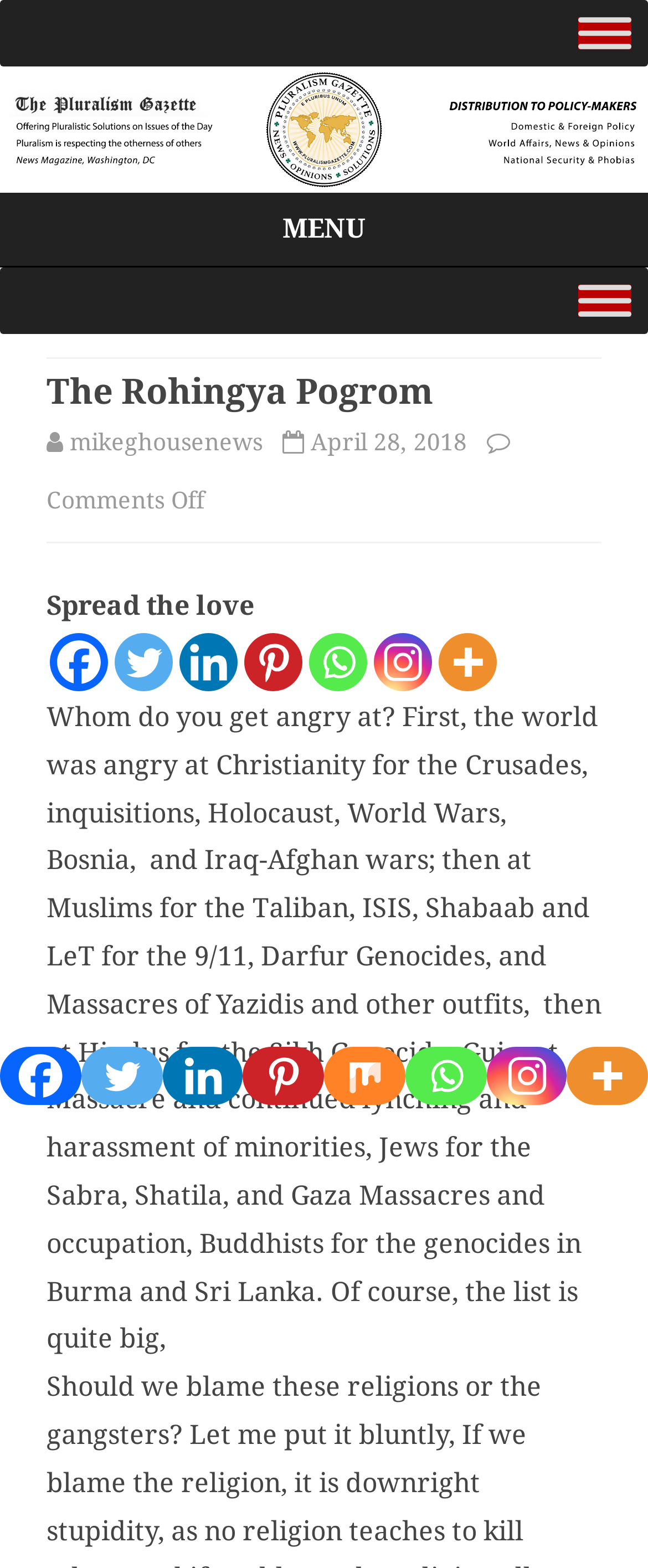Identify the bounding box coordinates of the section that should be clicked to achieve the task described: "Read the article The Rohingya Pogrom".

[0.072, 0.237, 0.928, 0.264]